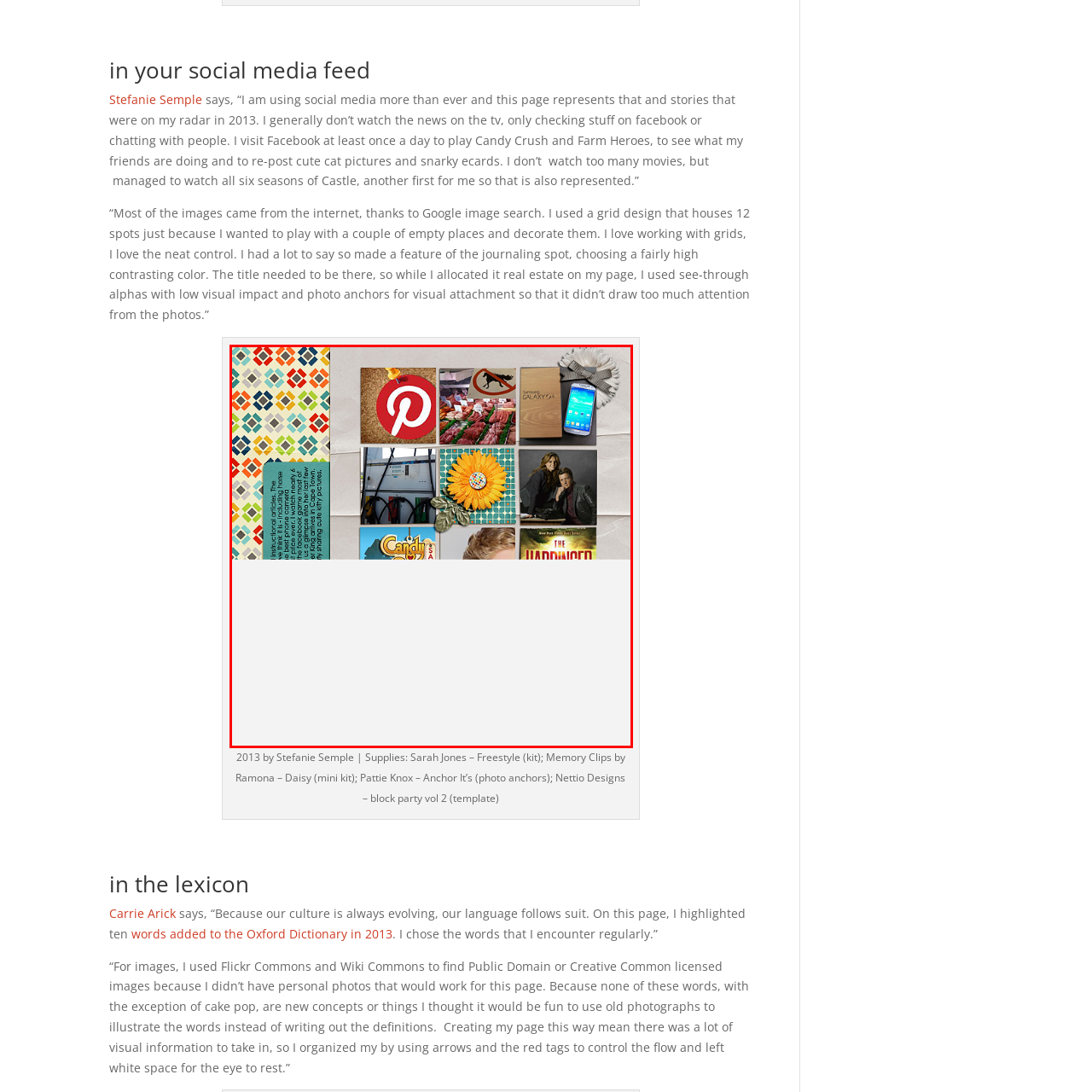Focus on the picture inside the red-framed area and provide a one-word or short phrase response to the following question:
What is the name of the popular game featured in the collage?

Candy Crush